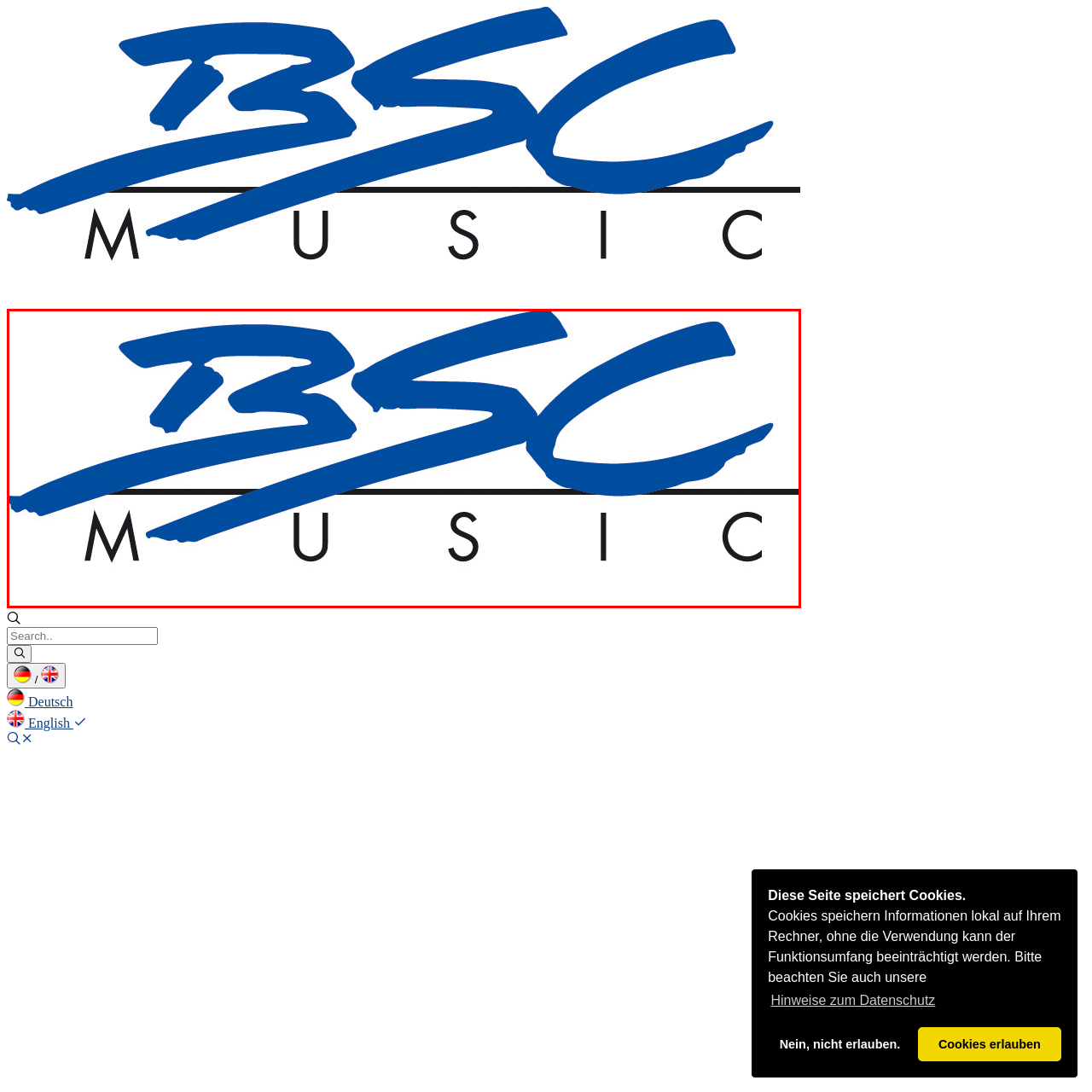What is the font style of the word 'MUSIC'?
Look closely at the portion of the image highlighted by the red bounding box and provide a comprehensive answer to the question.

The caption describes the font style of the word 'MUSIC' as 'sleek, understated', which suggests a modern and subtle font style that complements the bold blue strokes forming the letters 'BSC'.